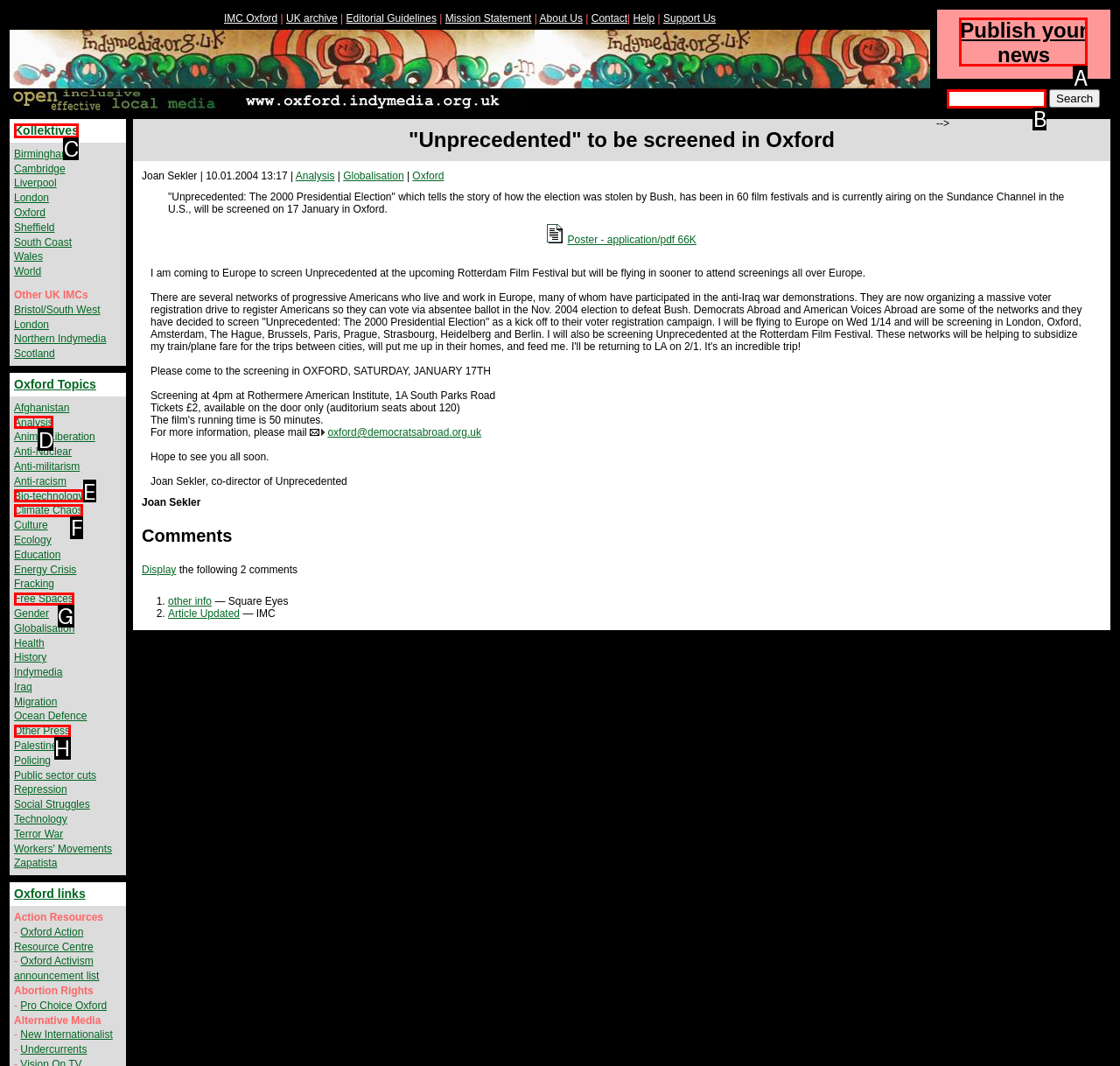Which lettered option should be clicked to perform the following task: Click on the 'Publish your news' link
Respond with the letter of the appropriate option.

A